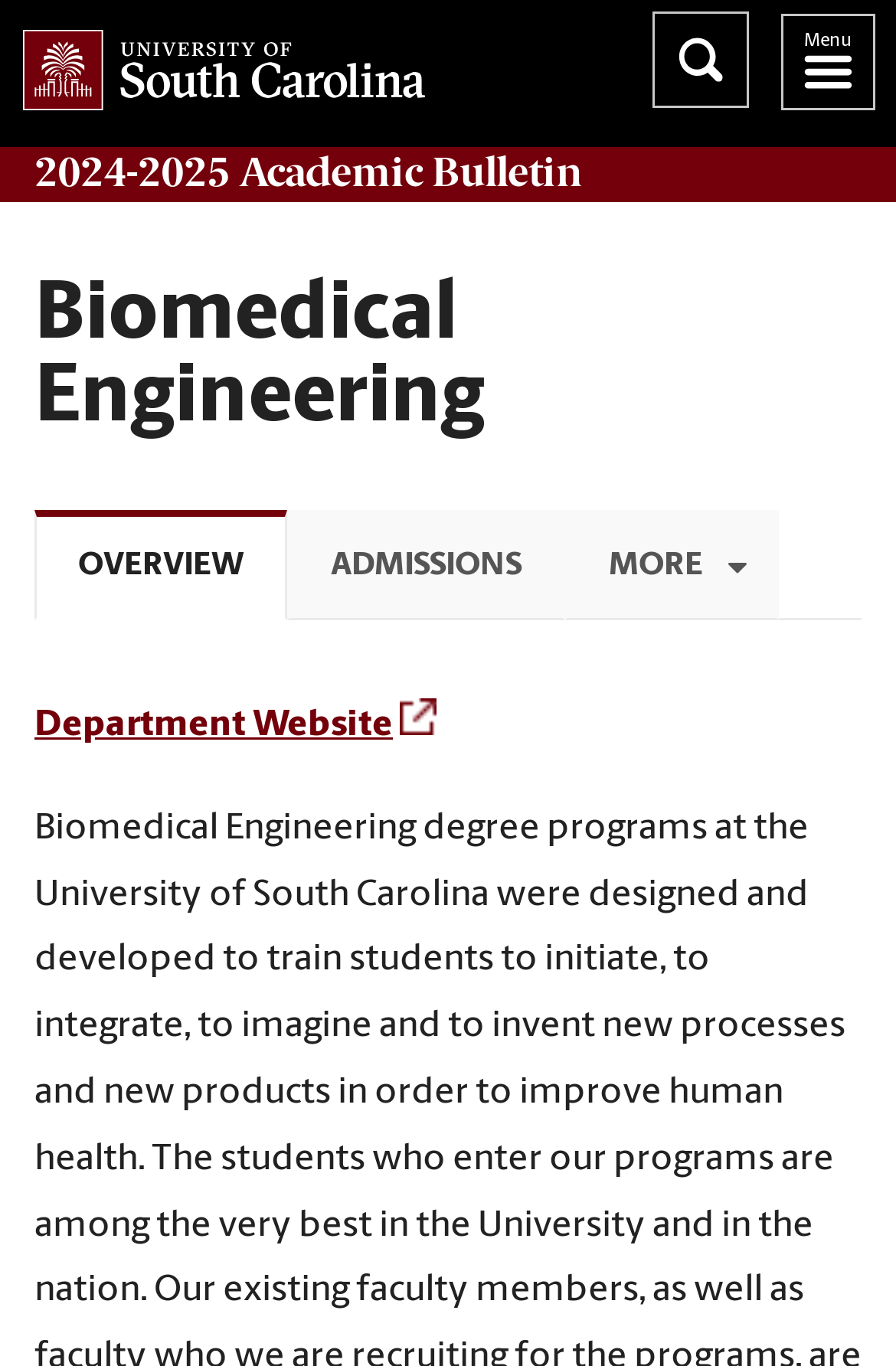Is there a department website link?
Provide an in-depth answer to the question, covering all aspects.

I discovered a link 'Department Website' at the bottom of the page, which suggests that there is a separate website for the Biomedical Engineering department.